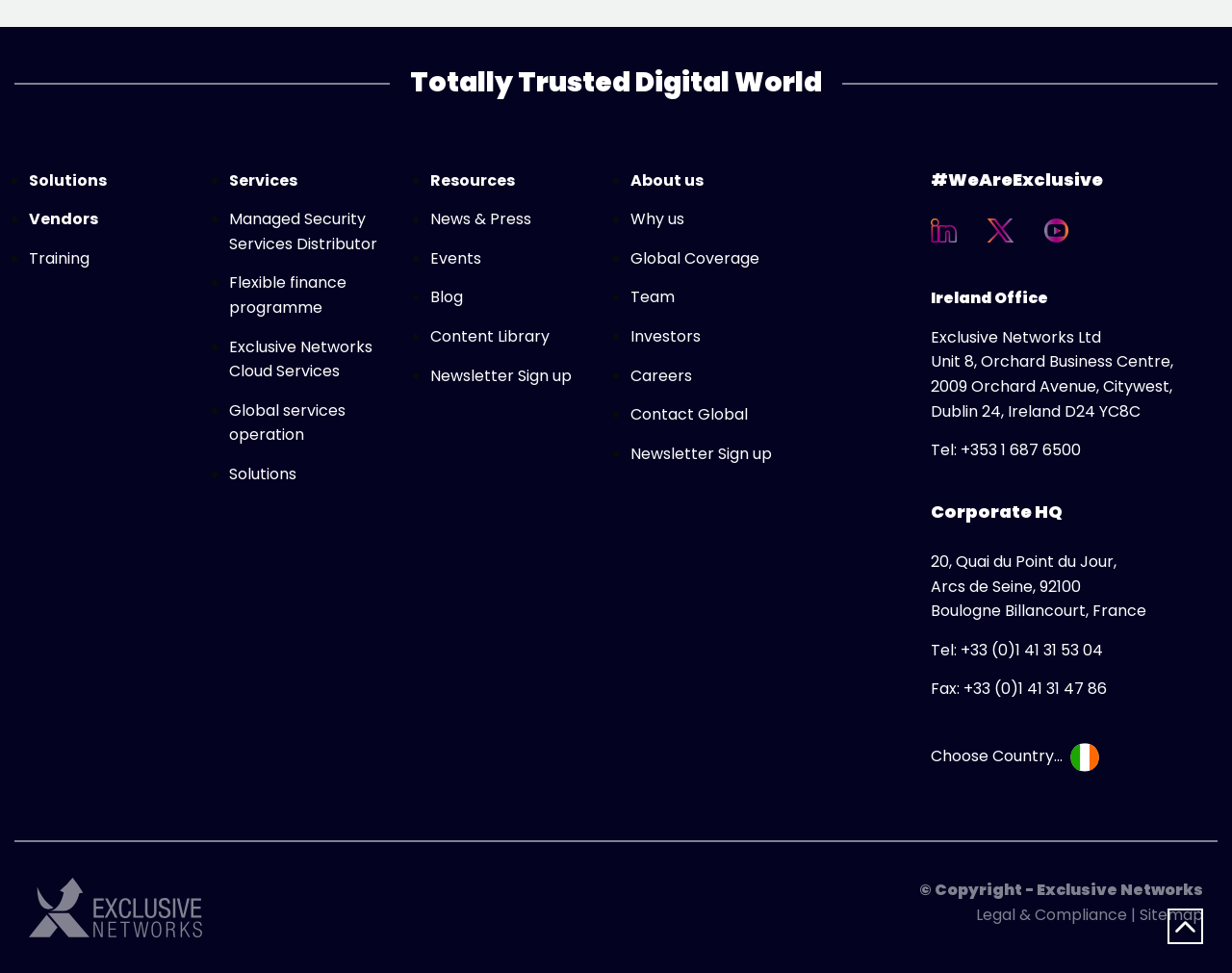What is the country listed next to Ireland Office?
Using the image, elaborate on the answer with as much detail as possible.

Next to the 'Ireland Office' section, there is a 'Corporate HQ' section which lists the address of the headquarters in France, indicating that the country listed next to Ireland Office is France.